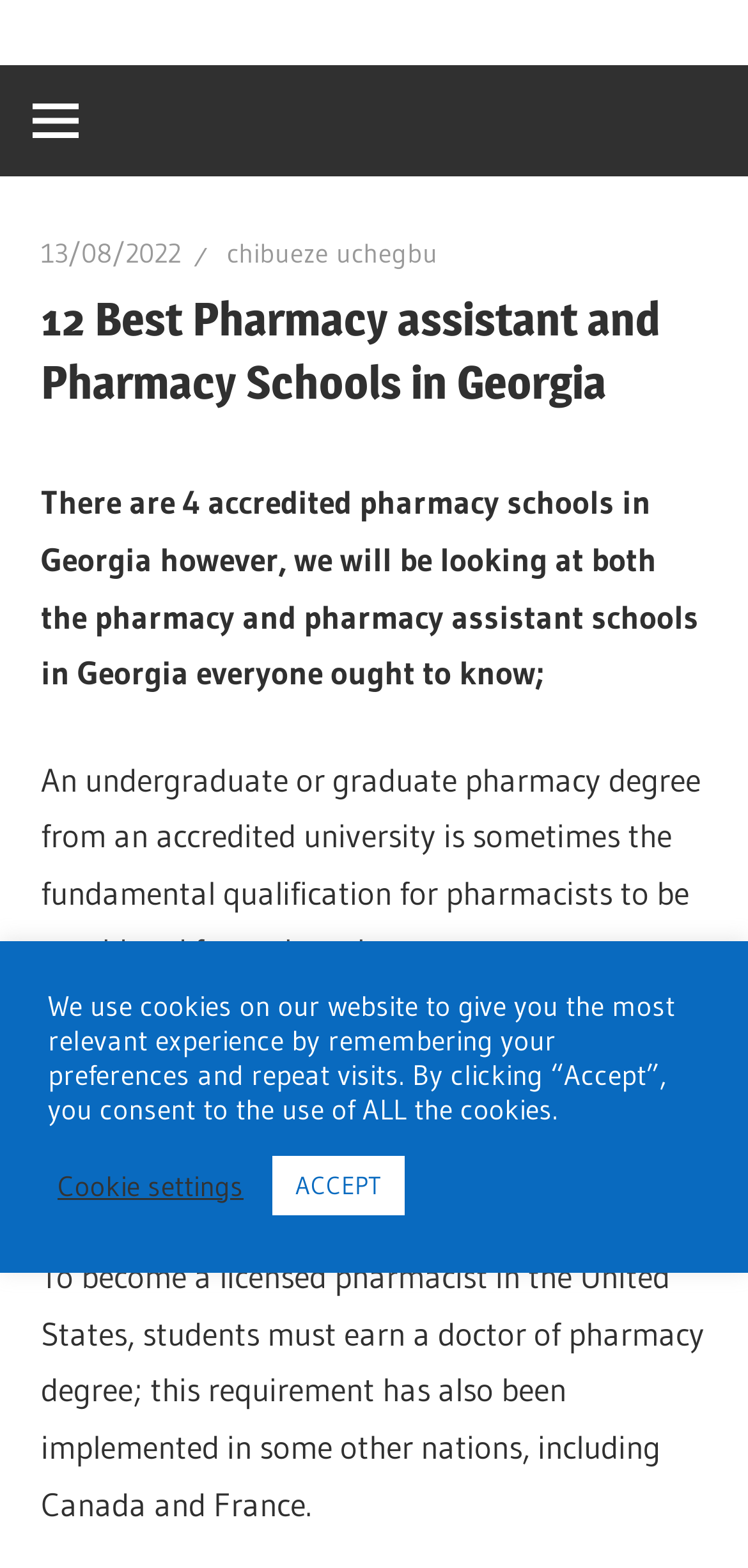Produce an extensive caption that describes everything on the webpage.

The webpage appears to be an article about pharmacy schools in Georgia. At the top, there is a header with a title "12 Best Pharmacy assistant and Pharmacy Schools in Georgia" and a tagline "creating a healthy world". Below the header, there is a button to expand the primary menu. 

On the top-right corner, there is a section with a date "13/08/2022" and an author's name "chibueze uchegbu". 

The main content of the article starts with a brief introduction, stating that there are 4 accredited pharmacy schools in Georgia and the article will cover both pharmacy and pharmacy assistant schools. This is followed by three paragraphs of text, which discuss the qualifications required to become a pharmacist, including undergraduate or graduate degrees from accredited universities, and the need for a doctor of pharmacy degree to become a licensed pharmacist.

At the bottom of the page, there is a notice about the use of cookies on the website, with options to accept or adjust cookie settings.